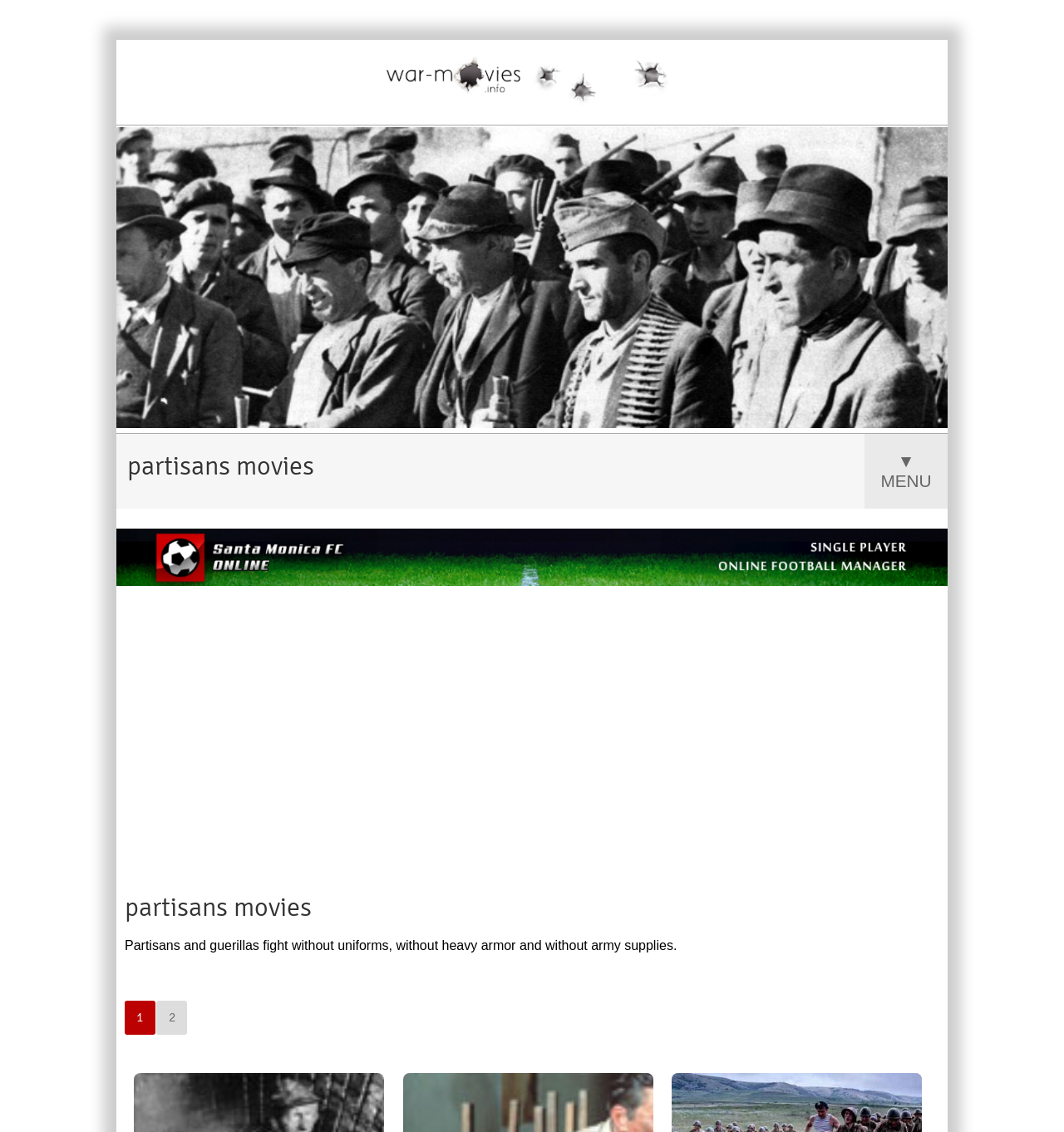Examine the image carefully and respond to the question with a detailed answer: 
What is the main topic of this webpage?

Based on the webpage's content, including the image and heading elements, it appears that the main topic of this webpage is related to war movies, specifically 'partisans movies'.